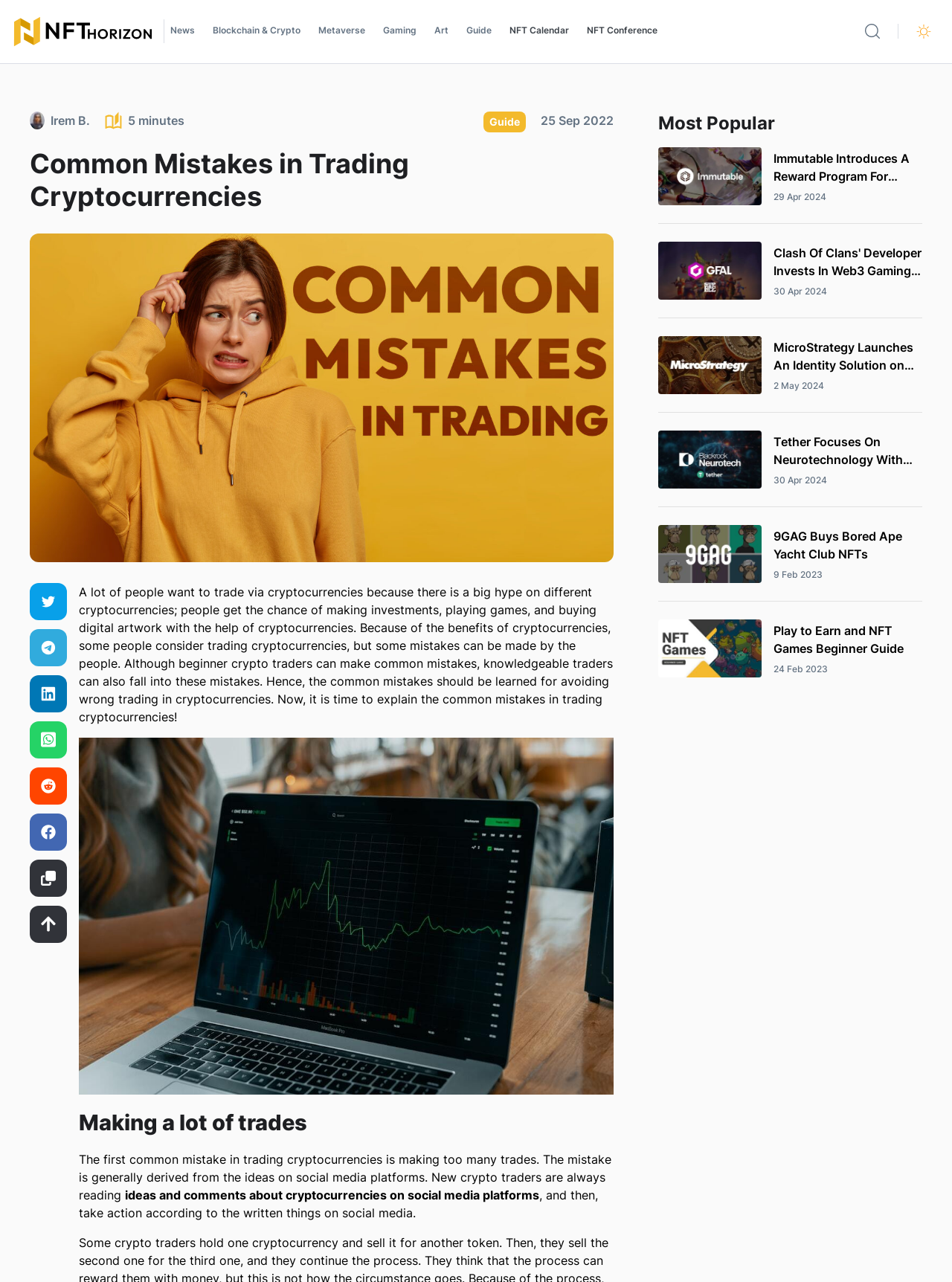What is the category of the article 'Common Mistakes in Trading Cryptocurrencies'?
Based on the image, please offer an in-depth response to the question.

The article 'Common Mistakes in Trading Cryptocurrencies' is categorized under 'Blockchain & Crypto' because it discusses common mistakes made by traders in the cryptocurrency market, which falls under the broader category of blockchain and cryptocurrency.